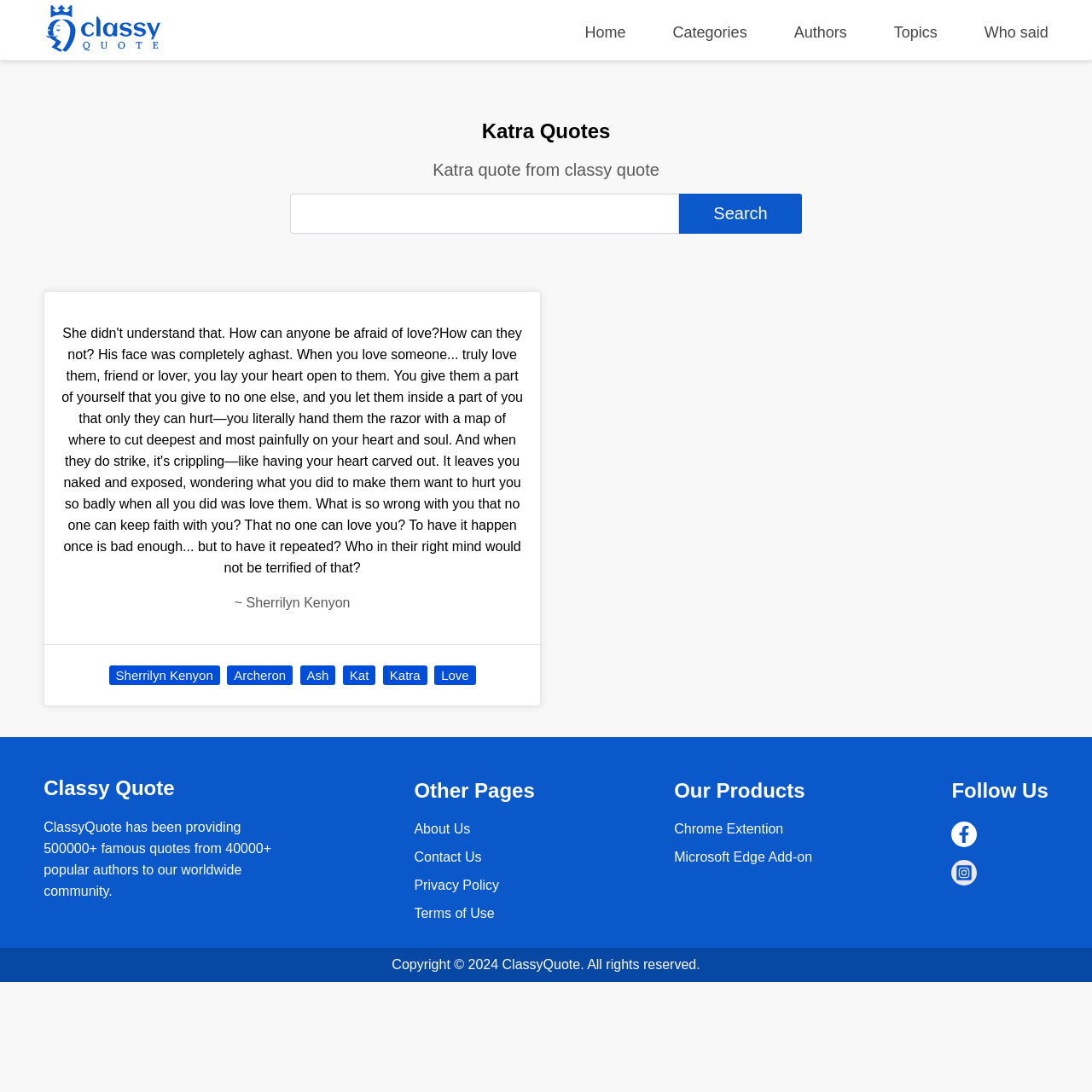Please answer the following question using a single word or phrase: 
How many types of extensions are listed under 'Our Products'?

2